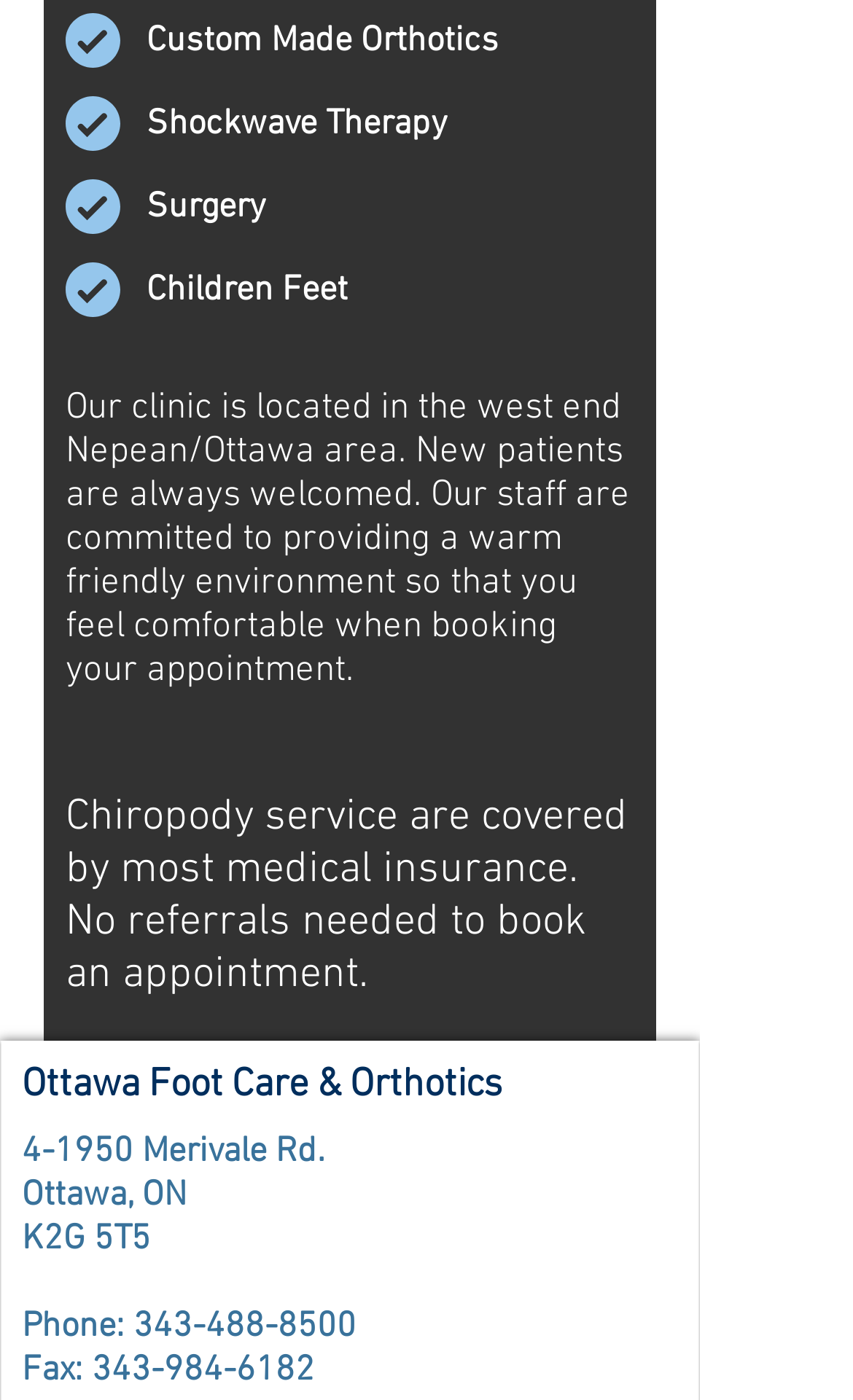Please answer the following question using a single word or phrase: 
What is the location of this clinic?

1950 Merivale Rd, Ottawa, ON